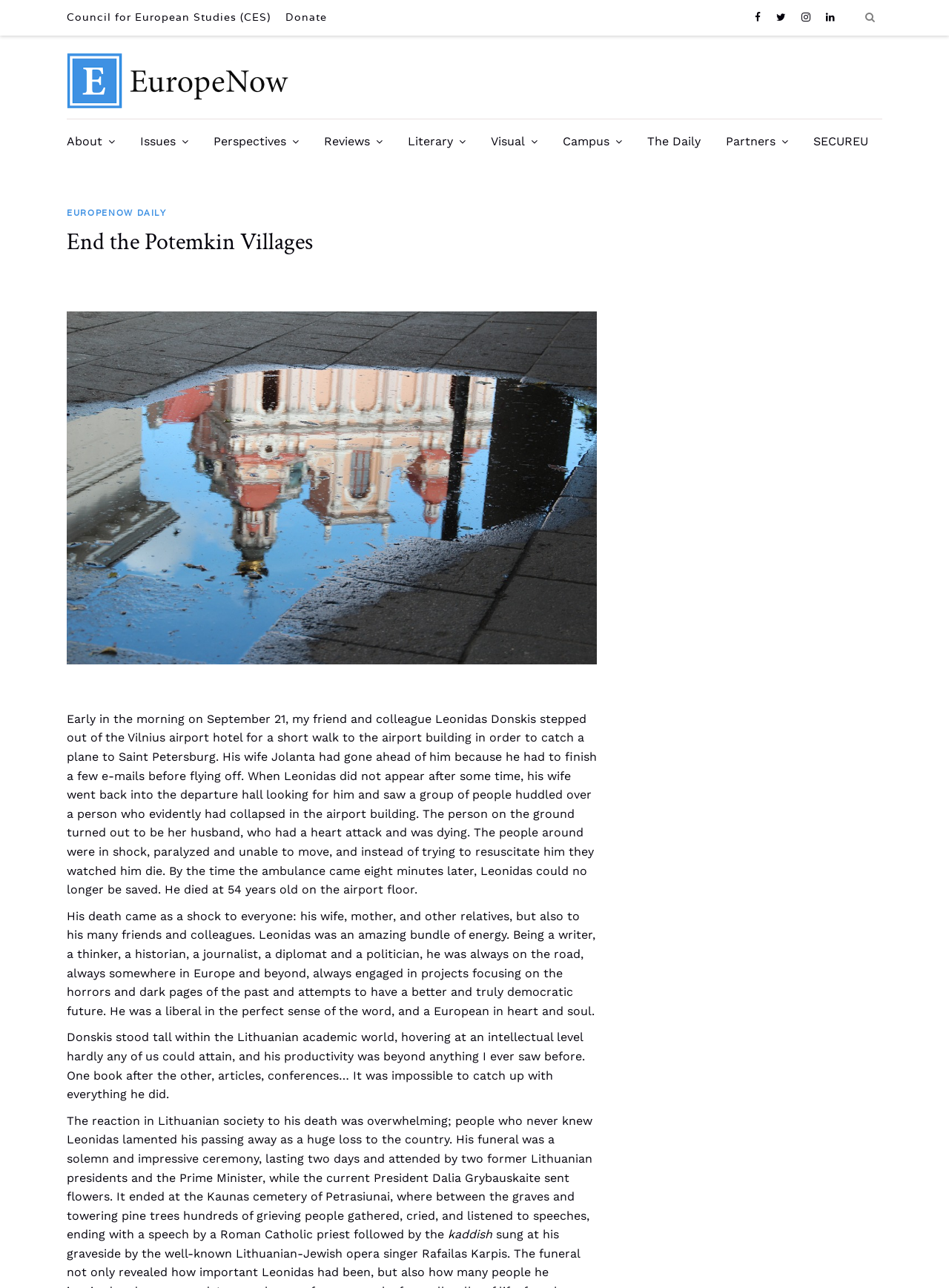What is the name of the website?
Carefully analyze the image and provide a detailed answer to the question.

I determined the name of the website by looking at the link element with the text 'EuropeNow' at coordinates [0.07, 0.07, 0.305, 0.093] and the image element with the same name at coordinates [0.07, 0.04, 0.305, 0.085]. This suggests that 'EuropeNow' is the name of the website.